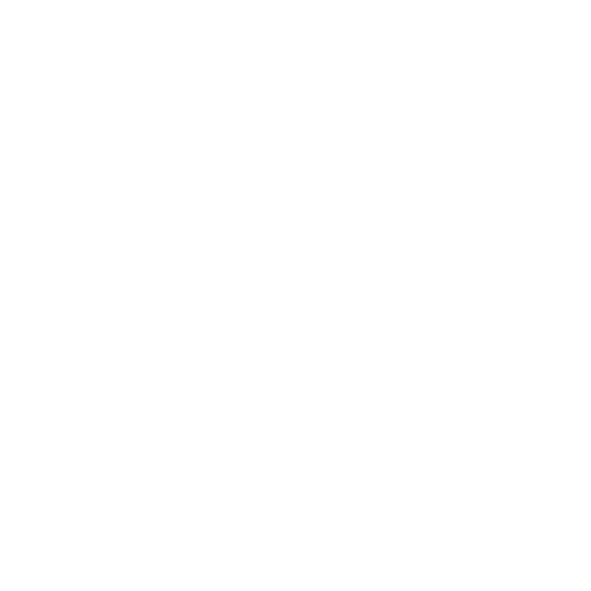Depict the image with a detailed narrative.

The image features the iconic logo of the Sony PlayStation 2, representing the SCPH-30001 model. Acclaimed for its vast library of games and entertainment capabilities, the PlayStation 2 was a significant milestone in gaming history. Below the logo, additional product details indicate it's in good working condition, comes with essential accessories like the power cable and audio-video wire, but excludes controllers and other accessories. The product is offered at a price of $62.99, reflecting its used status and signs of average wear. This particular model is a popular choice among collectors and gamers alike, noted for its nostalgic impact and wide range of beloved games.